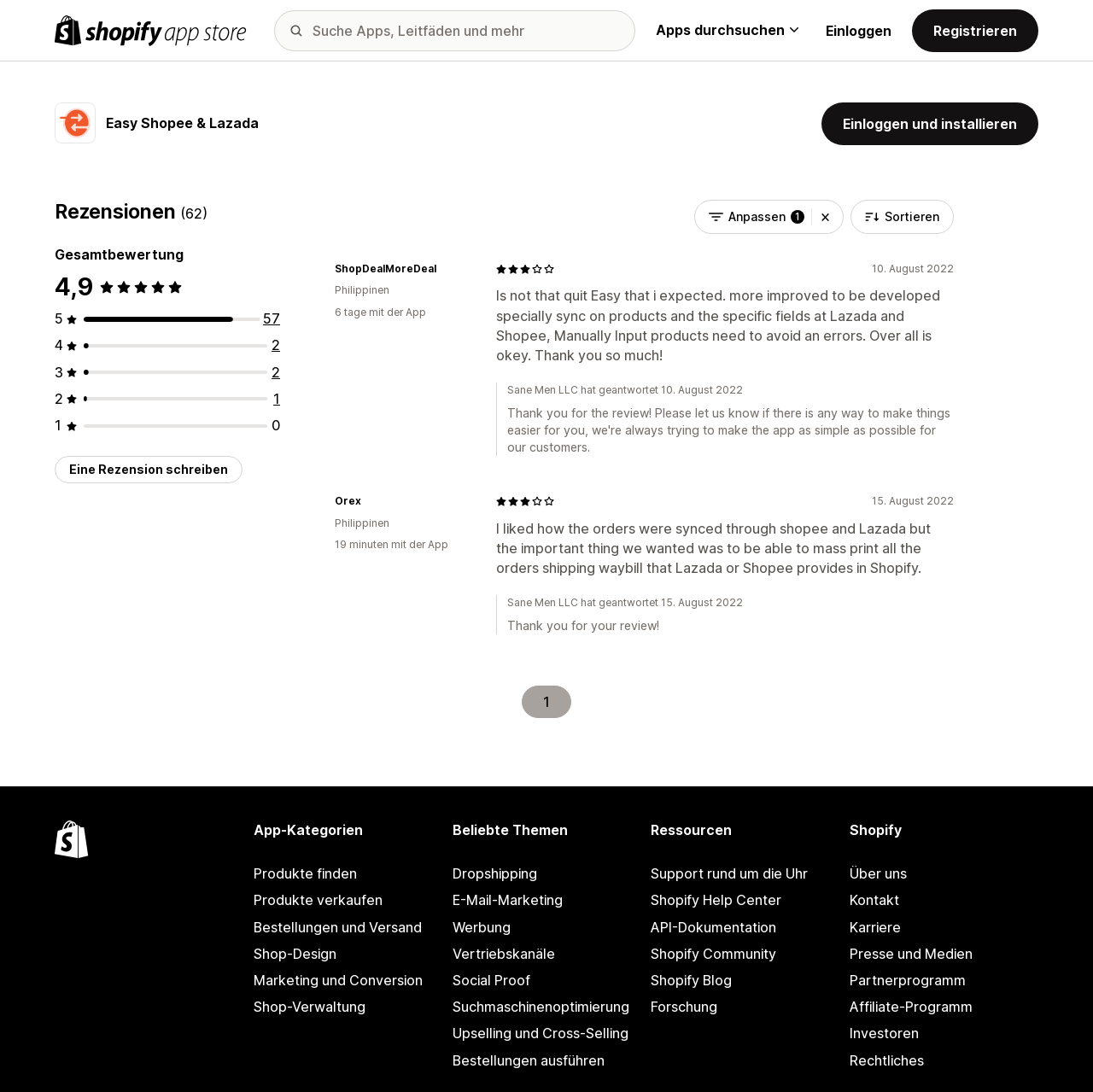Determine the bounding box for the described HTML element: "Support rund um die Uhr". Ensure the coordinates are four float numbers between 0 and 1 in the format [left, top, right, bottom].

[0.596, 0.788, 0.768, 0.813]